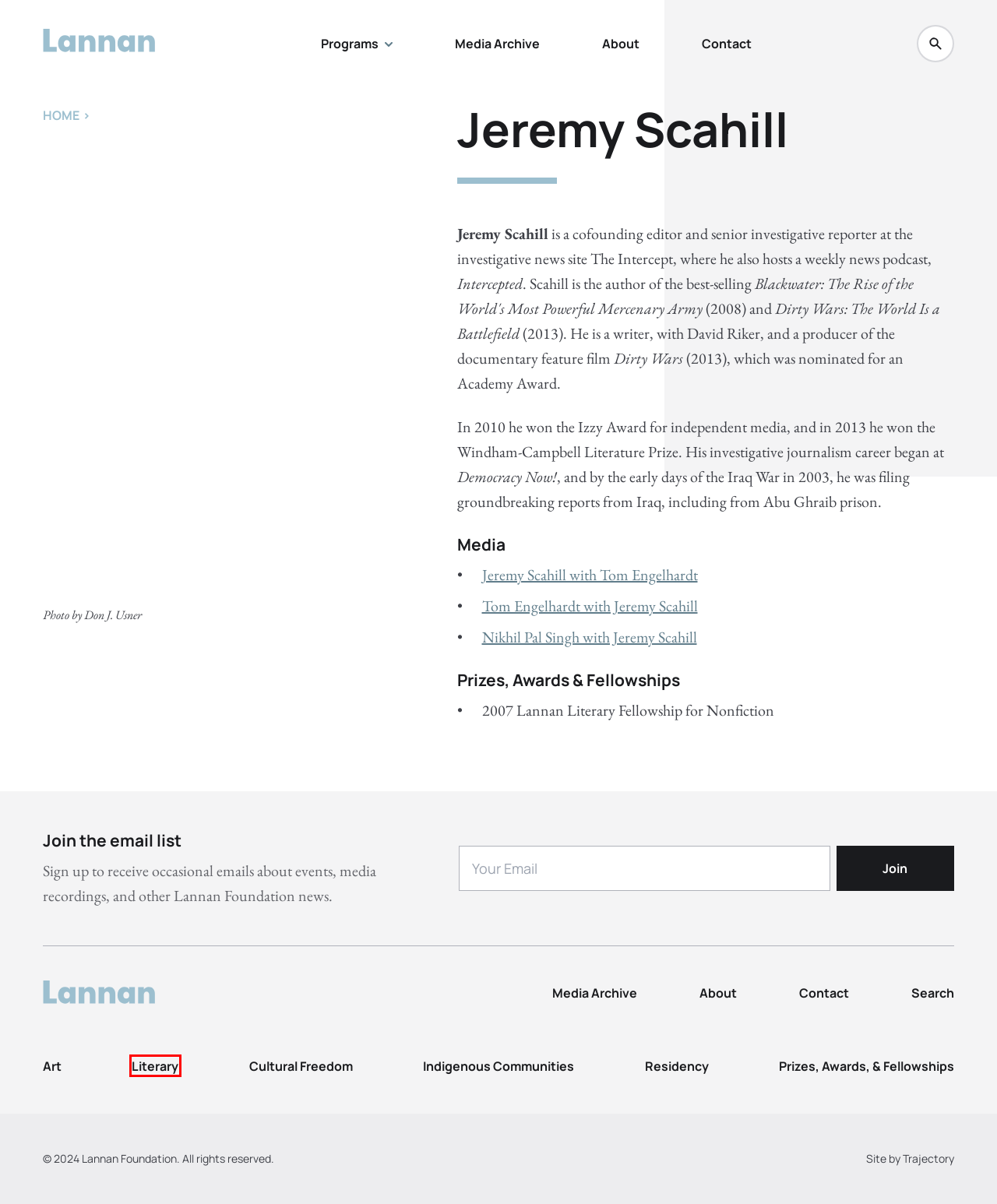Examine the screenshot of a webpage with a red rectangle bounding box. Select the most accurate webpage description that matches the new webpage after clicking the element within the bounding box. Here are the candidates:
A. Lannan Foundation
B. Indigenous Communities Program | Lannan Foundation
C. Residency Program | Lannan Foundation
D. Literary Program | Lannan Foundation
E. Prizes, Awards & Fellowships | Lannan Foundation
F. Nikhil Pal Singh with Jeremy Scahill | Lannan Foundation
G. About | Lannan Foundation
H. Media Archive | Lannan Foundation

D